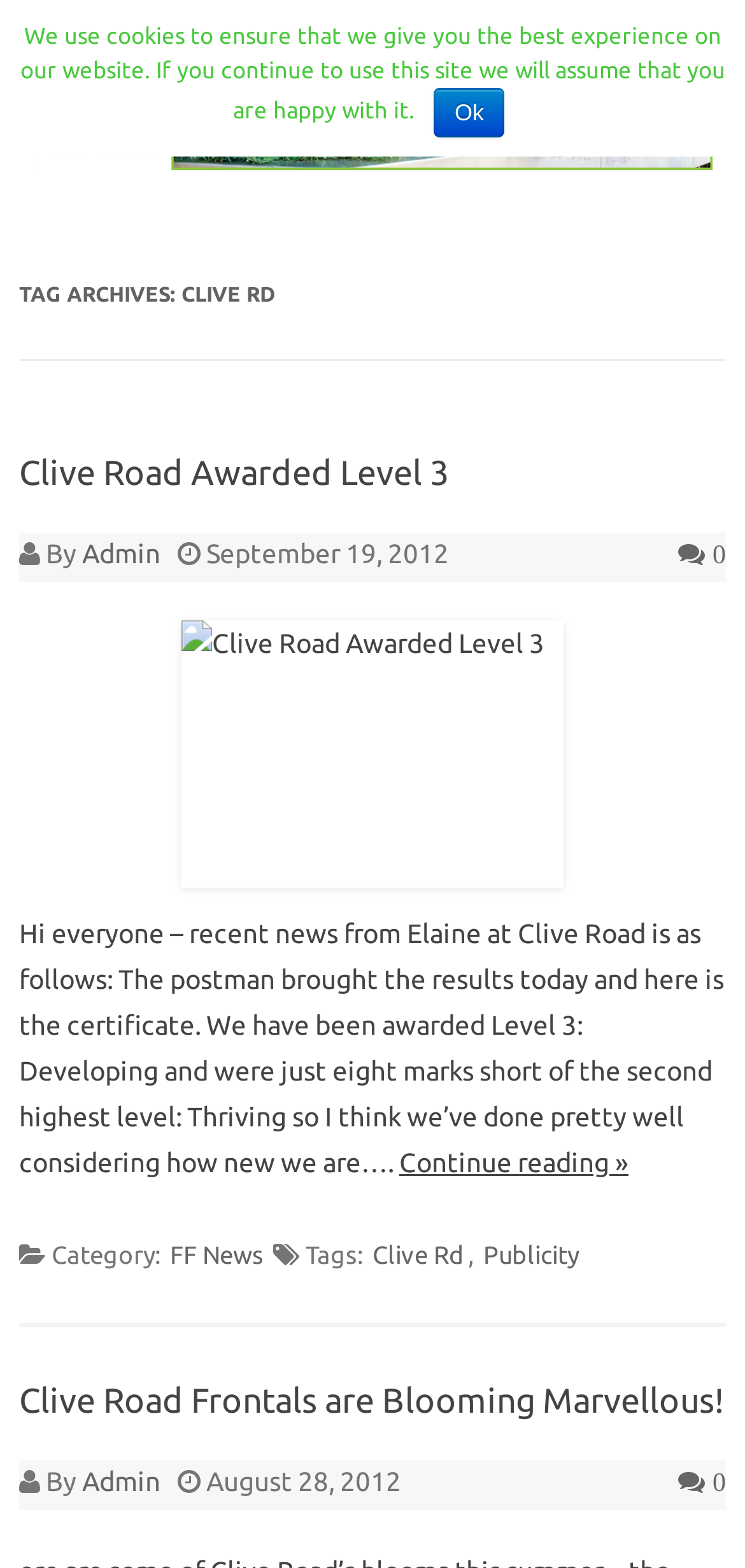Determine the bounding box coordinates of the clickable area required to perform the following instruction: "Go to the 'FF News' category". The coordinates should be represented as four float numbers between 0 and 1: [left, top, right, bottom].

[0.223, 0.789, 0.359, 0.811]